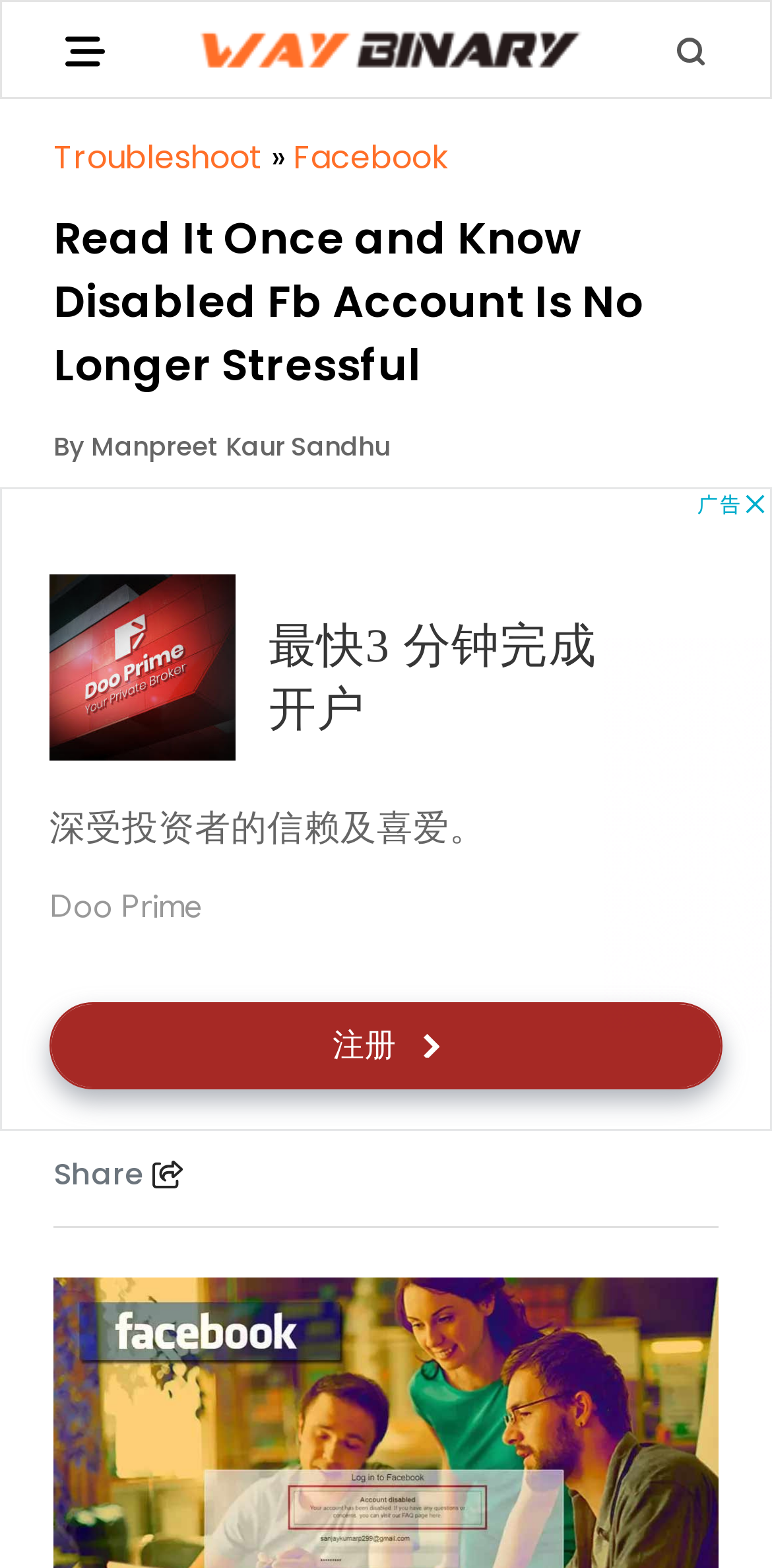Can you identify and provide the main heading of the webpage?

Read It Once and Know Disabled Fb Account Is No Longer Stressful